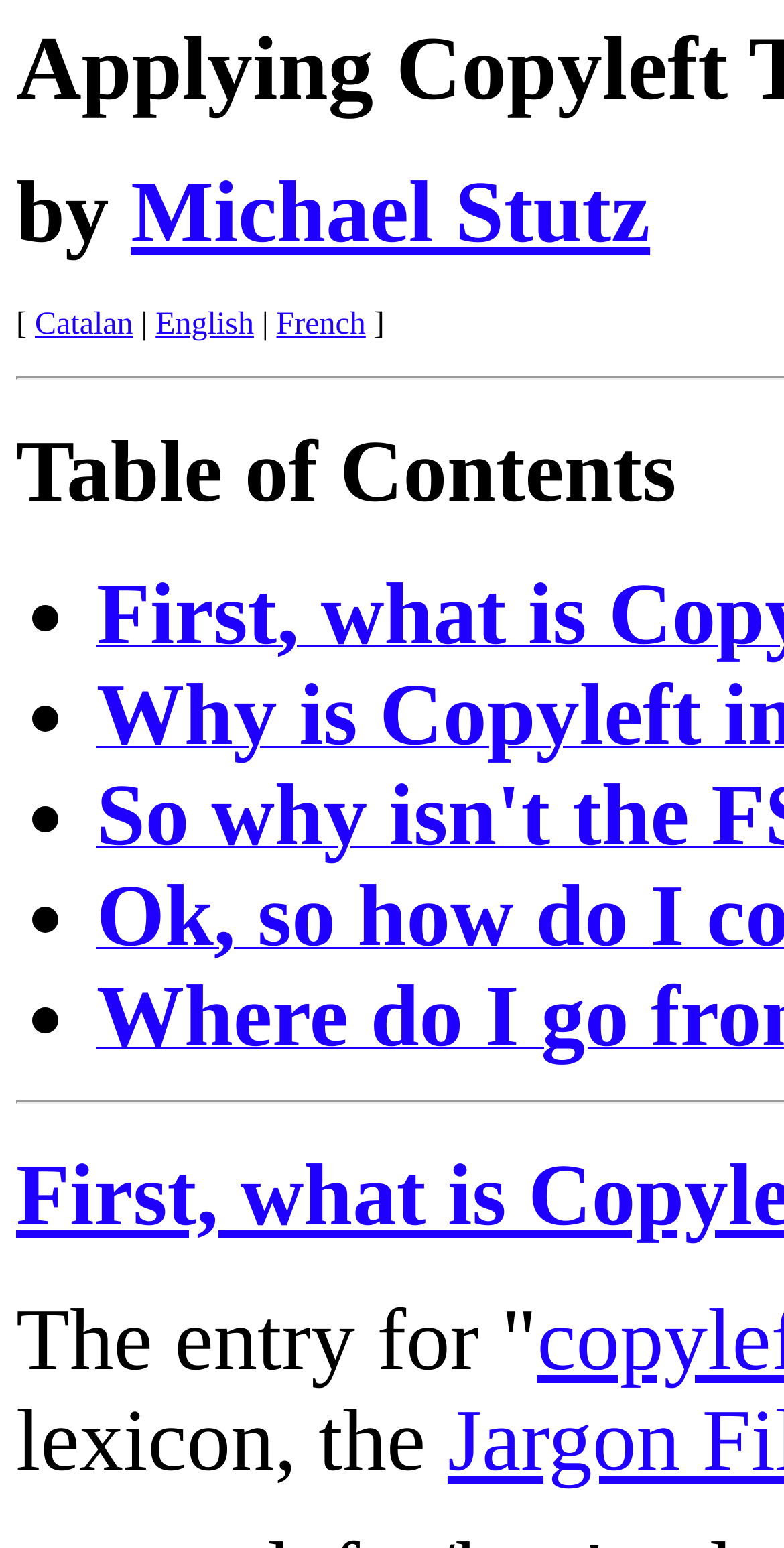Respond with a single word or phrase to the following question: What is the author's name?

Michael Stutz